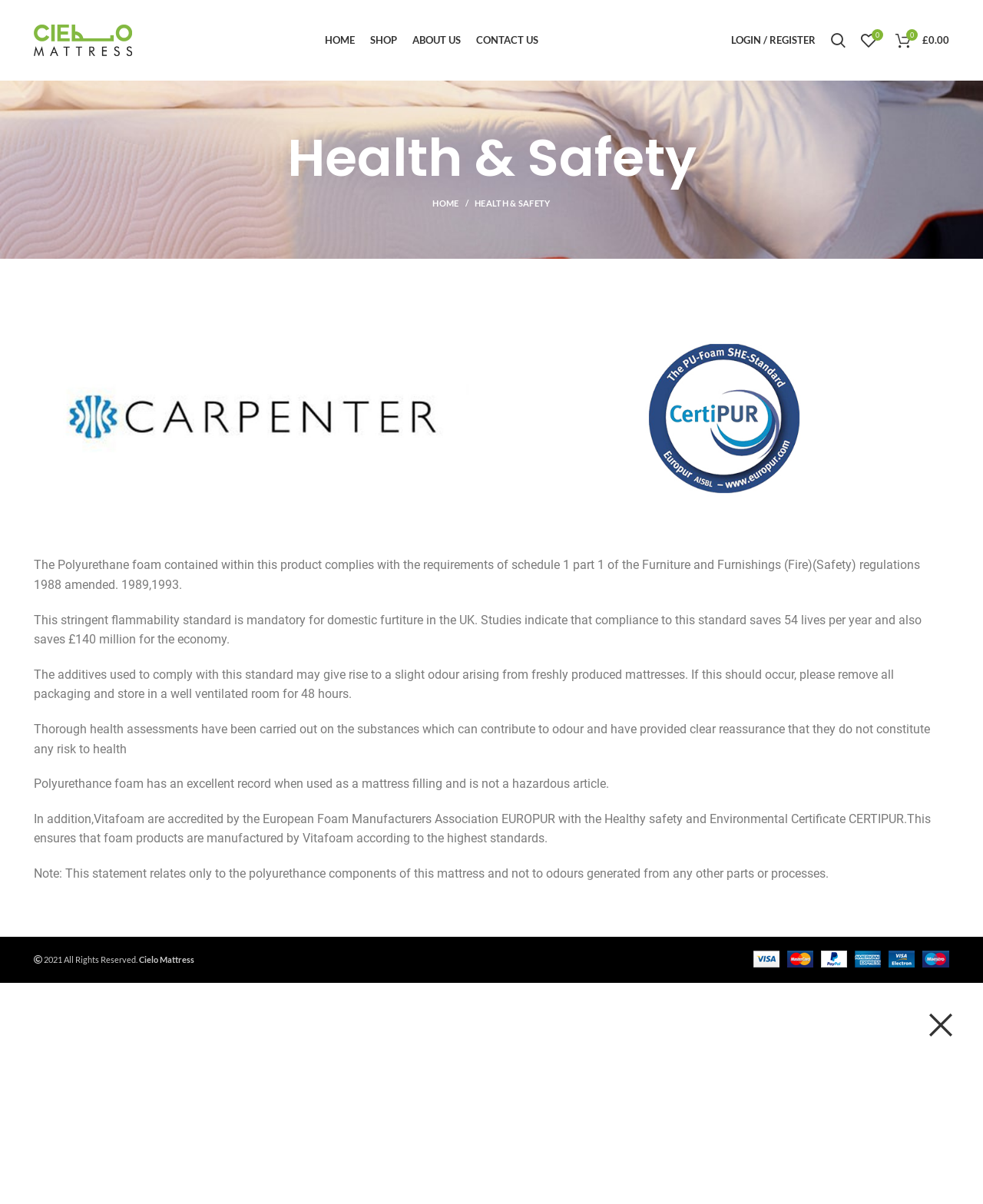Create a detailed description of the webpage's content and layout.

This webpage is about the Health and Safety of Cielo Mattress, a product that complies with the Furniture and Furnishings (Fire)(Safety) regulations 1988 amended. The page has a navigation menu at the top with links to HOME, SHOP, ABOUT US, CONTACT US, and LOGIN/REGISTER. There is also a search bar at the top right corner.

Below the navigation menu, there is a heading "Health & Safety" followed by a series of paragraphs explaining the safety features of the mattress. The text explains that the polyurethane foam used in the mattress meets the stringent flammability standard, which is mandatory for domestic furniture in the UK. It also mentions that the additives used to comply with this standard may cause a slight odor, but thorough health assessments have been carried out to ensure that they do not pose any risk to health.

On the left side of the page, there is a section with useful links, including About Us, Delivery Policy, Contact Us, Free shipping, Product Care & Maintenance, and Health & Safety. Below this section, there is a statement about the security of shopping on the website, followed by links to social media platforms Facebook, Instagram, and Twitter.

At the bottom of the page, there is a footer section with the company's address, phone number, and email address. There is also a copyright statement and a logo of the company, Cielo Mattress. On the right side of the footer, there is an image of various payment methods accepted by the company.

Throughout the page, there are several images, including the company's logo, a search icon, and an image of the payment methods. The overall layout of the page is clean and easy to navigate, with clear headings and concise text.